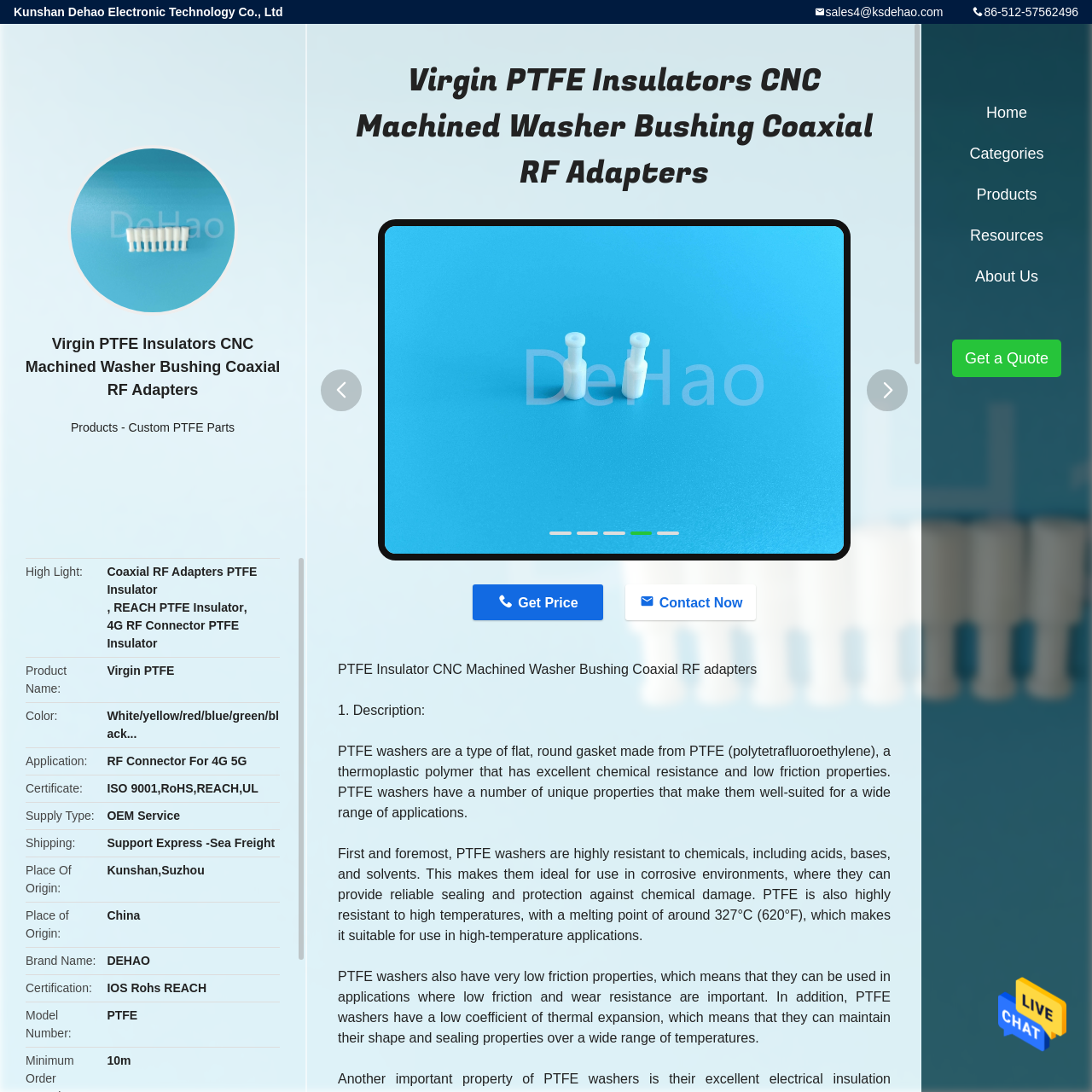Please answer the following query using a single word or phrase: 
What is the place of origin of the product?

Kunshan,Suzhou, China